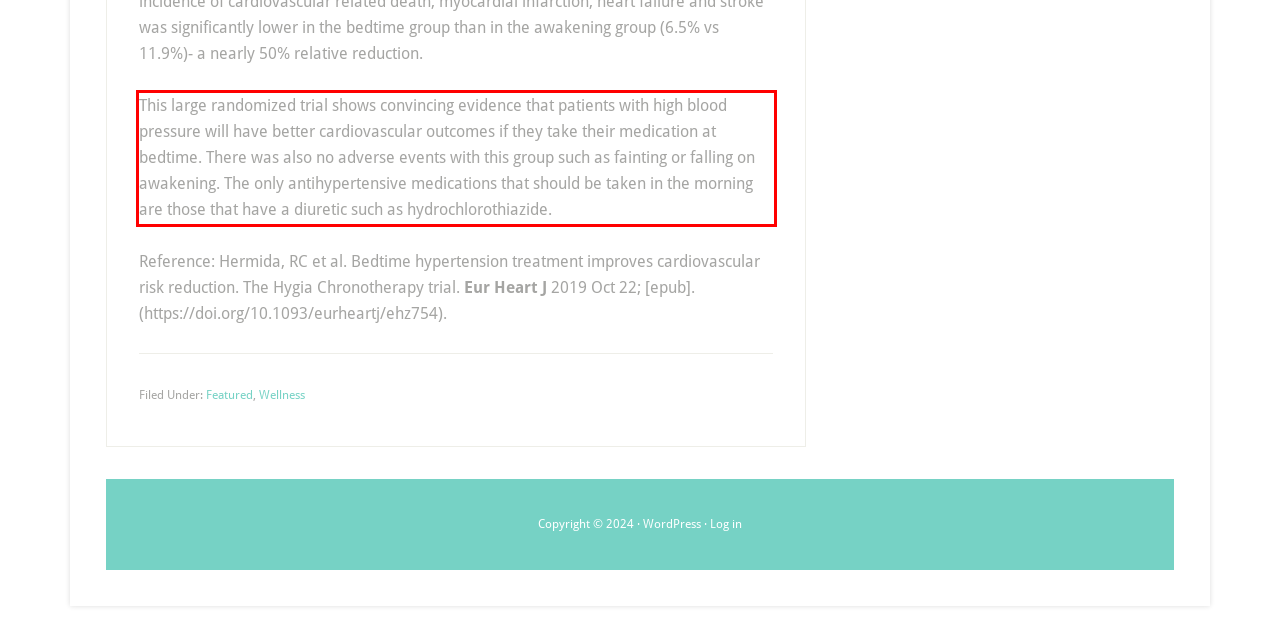Please recognize and transcribe the text located inside the red bounding box in the webpage image.

This large randomized trial shows convincing evidence that patients with high blood pressure will have better cardiovascular outcomes if they take their medication at bedtime. There was also no adverse events with this group such as fainting or falling on awakening. The only antihypertensive medications that should be taken in the morning are those that have a diuretic such as hydrochlorothiazide.